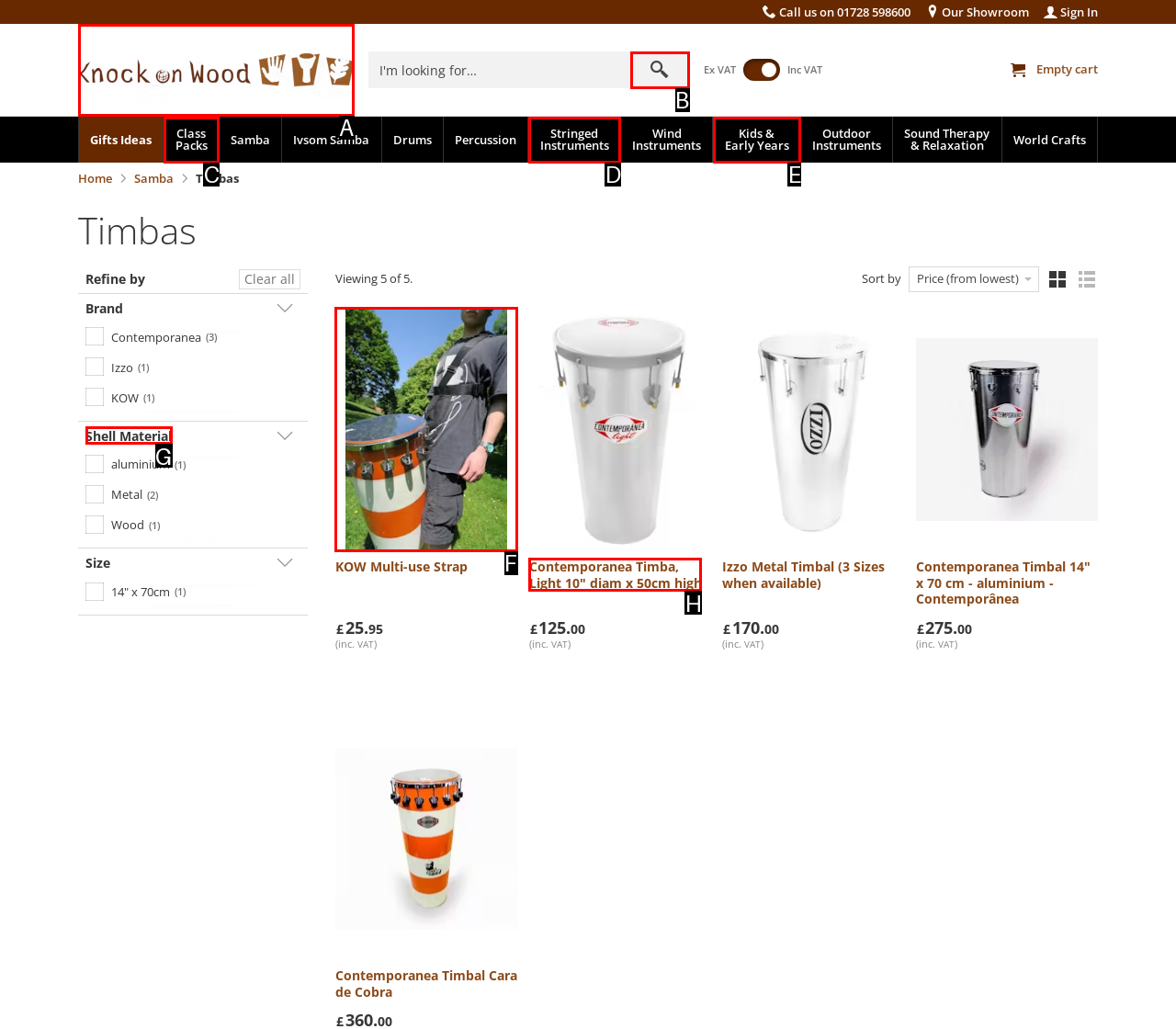Point out the letter of the HTML element you should click on to execute the task: View the details of KOW Special Timba Strap
Reply with the letter from the given options.

F